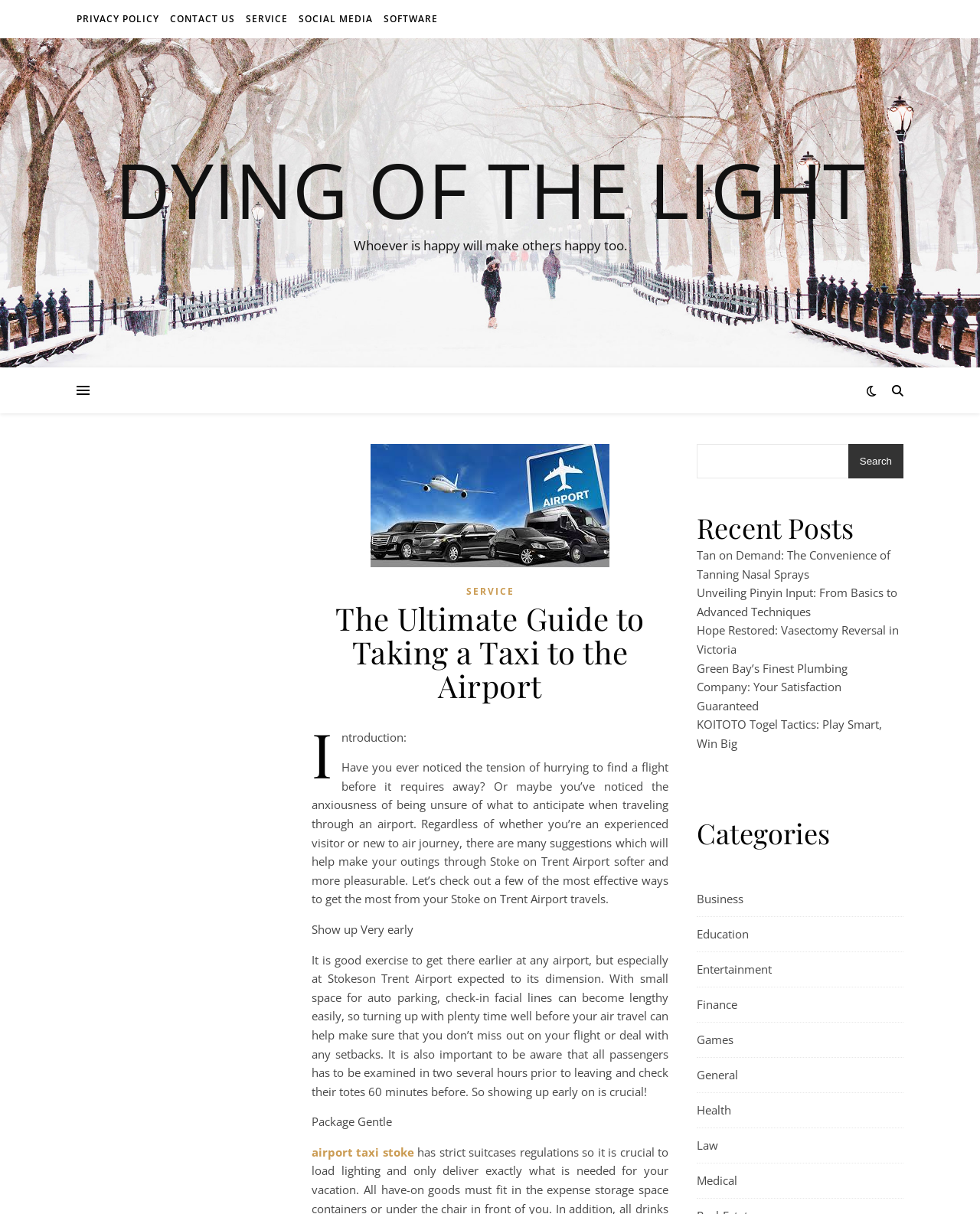What is the title of the main article?
Based on the screenshot, provide a one-word or short-phrase response.

The Ultimate Guide to Taking a Taxi to the Airport